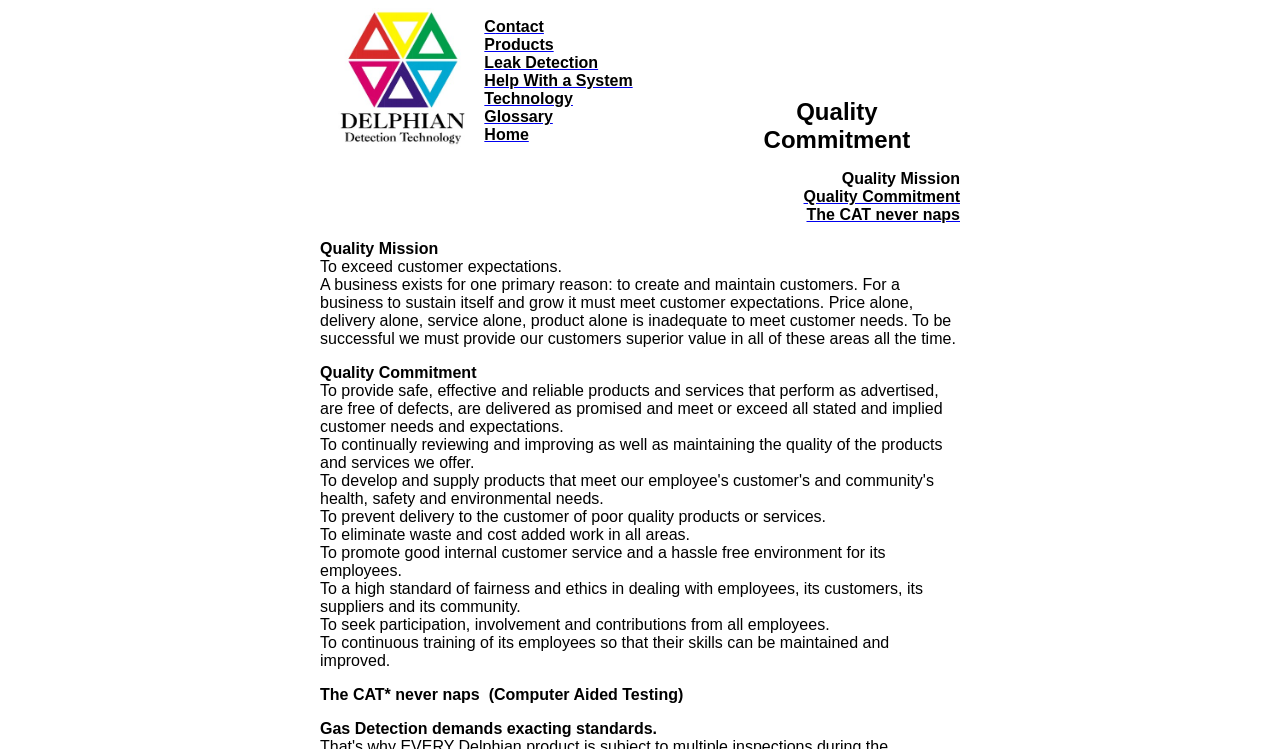Answer the question with a single word or phrase: 
What is the meaning of CAT?

Computer Aided Testing